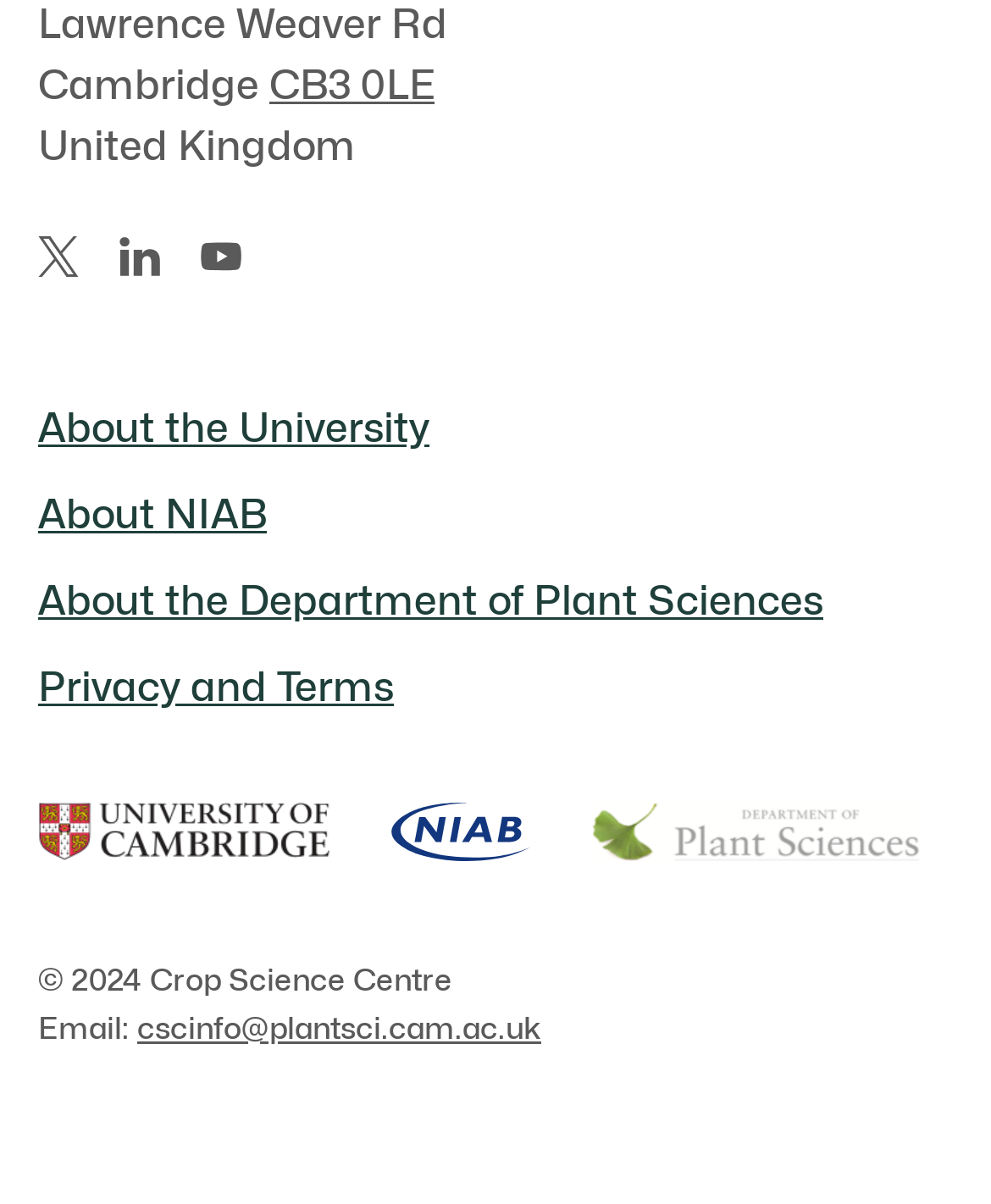Identify and provide the bounding box coordinates of the UI element described: "cscinfo@plantsci.cam.ac.uk". The coordinates should be formatted as [left, top, right, bottom], with each number being a float between 0 and 1.

[0.138, 0.837, 0.546, 0.869]